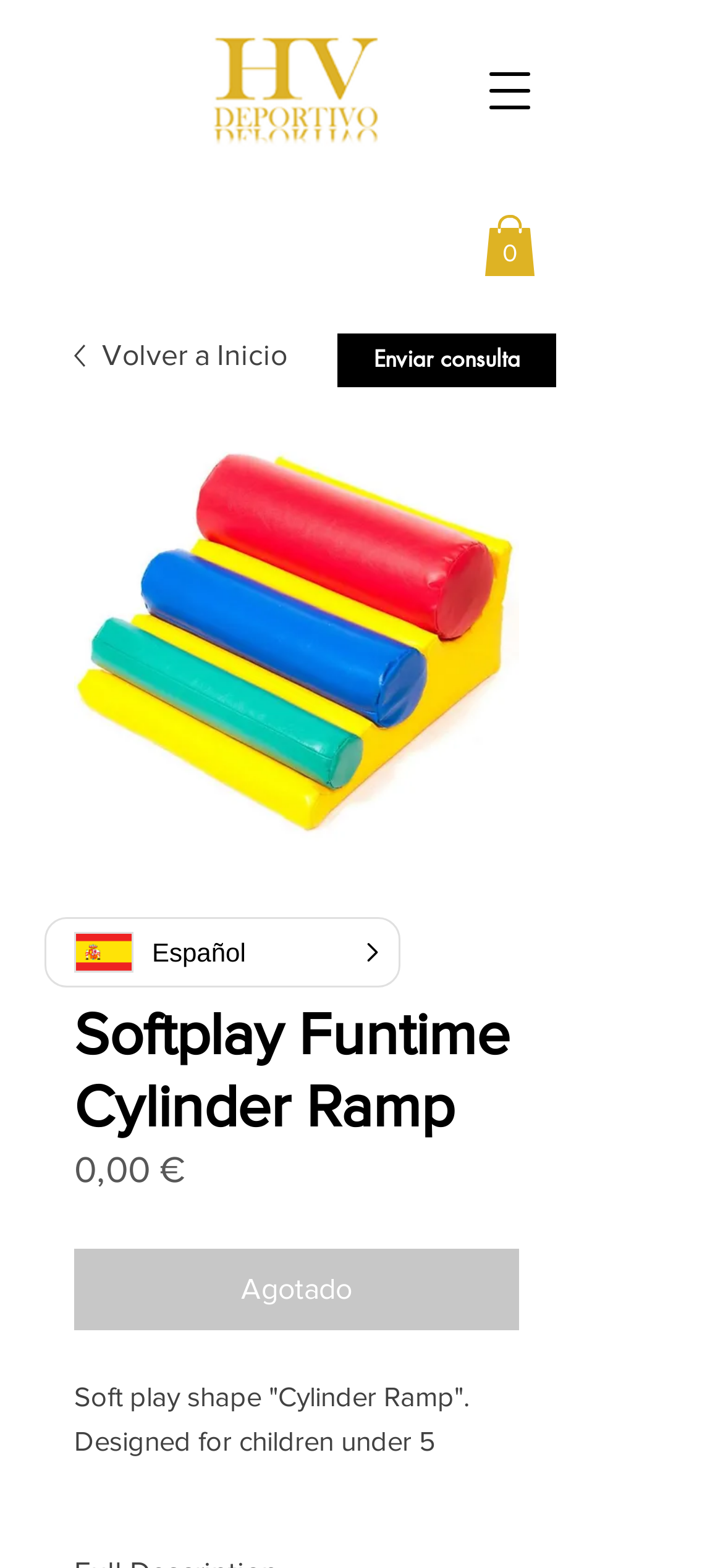Create a detailed narrative of the webpage’s visual and textual elements.

The webpage is about a soft play shape called "Cylinder Ramp" designed for children under 5. At the top left, there is a link to "HV Deportivo" accompanied by an image with the same name. To the right of this link, there is a link to a cart with 0 items, represented by an SVG icon. 

Below these links, there is an iframe for site search. On the right side of the page, there is a button to open a navigation menu. When opened, the menu contains a link to return to the home page, accompanied by a small image. Below this link, there is a larger image of the "Cylinder Ramp" soft play shape. 

The menu also contains a heading with the product name, "Softplay Funtime Cylinder Ramp", and a static text displaying the product's SKU. Below these, there is a static text showing the price, "0,00 €", with a label "Precio" to its right. 

Further down, there is a disabled button labeled "Agotado", and a static text describing the product as "Soft play shape 'Cylinder Ramp'. Designed for children under 5". 

Outside of the navigation menu, there is a button to send a query, located below the navigation menu button. At the bottom left of the page, there is a static text displaying the language, "Español".